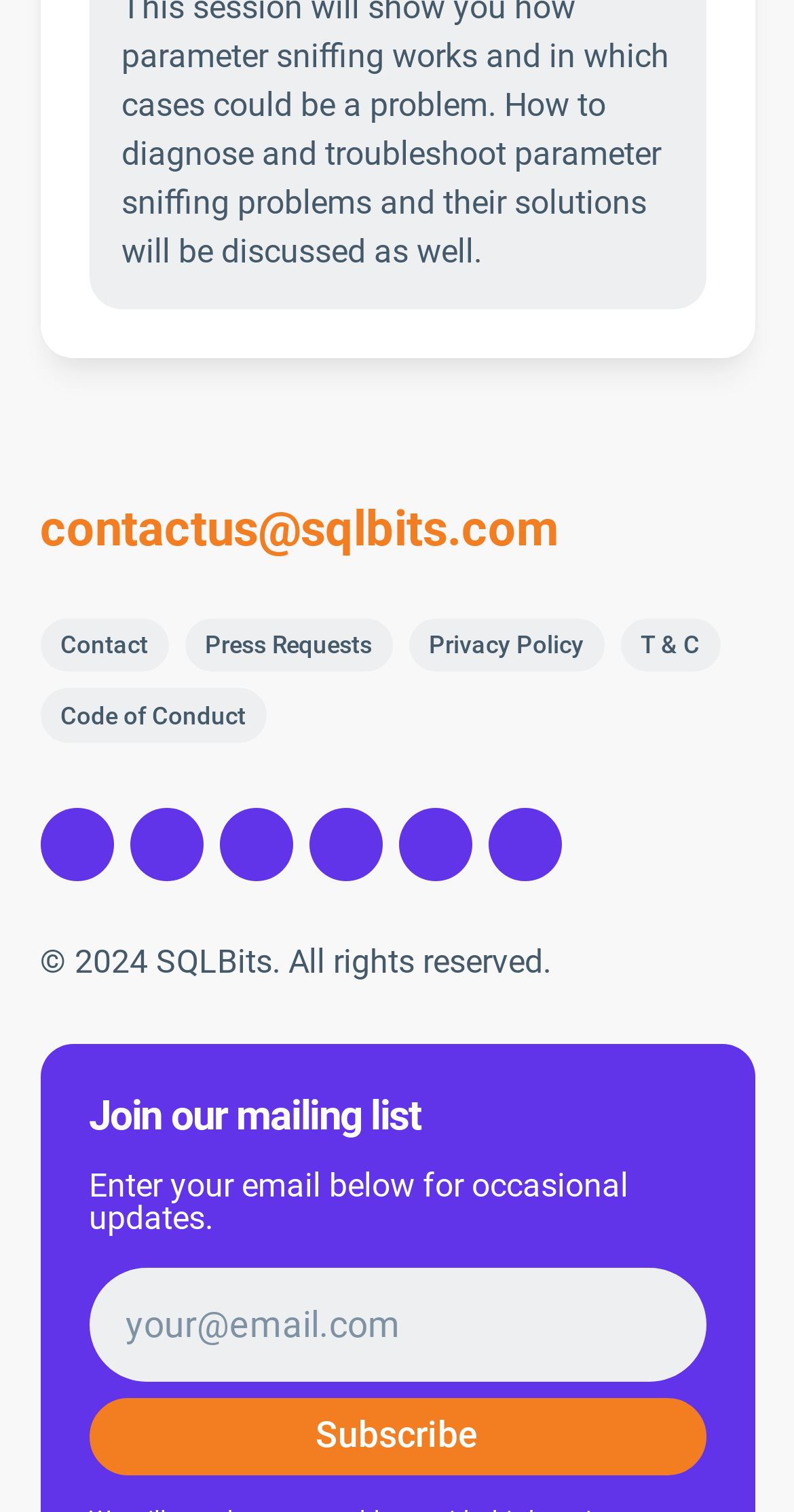What is the purpose of the textbox?
Please provide a comprehensive answer based on the visual information in the image.

The textbox is located below the heading 'Join our mailing list' and has a placeholder text 'your@email.com'. It is required to enter an email address to receive occasional updates.